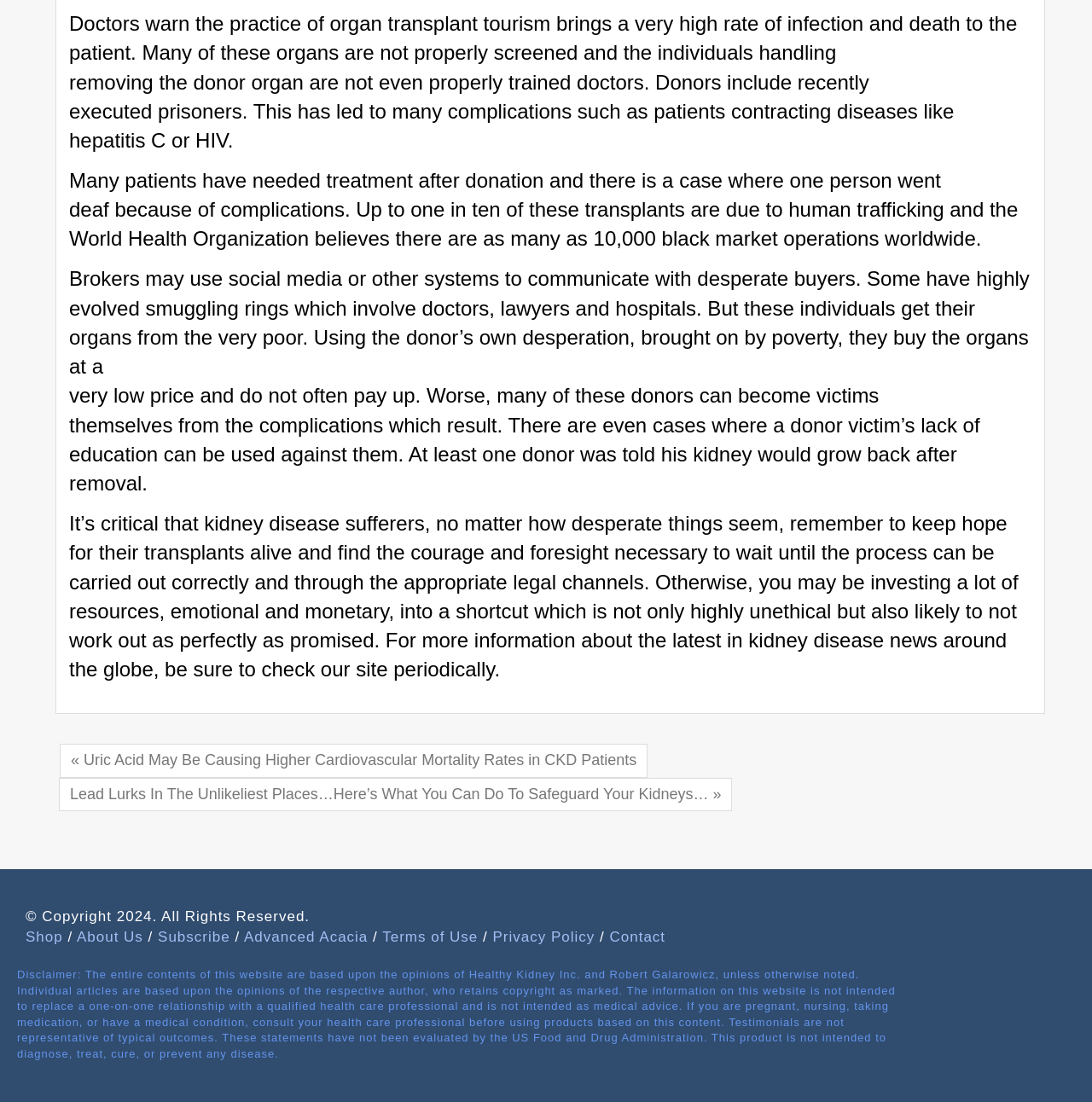Please provide a one-word or short phrase answer to the question:
What is the risk of organ transplant tourism?

High rate of infection and death